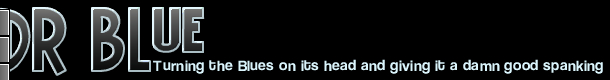Answer the question in a single word or phrase:
What is the theme of the music being referred to?

Blues